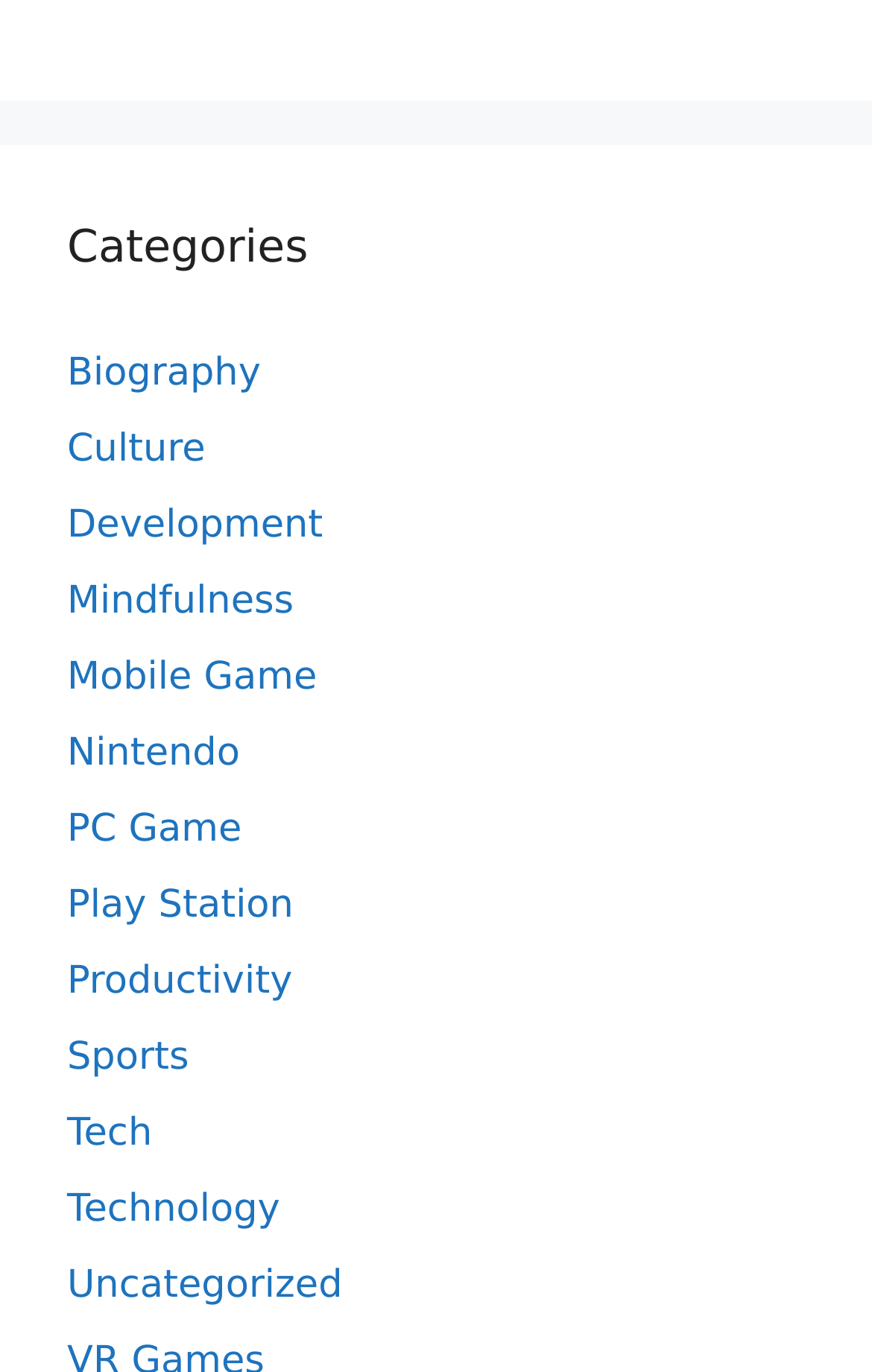Refer to the element description Mobile Game and identify the corresponding bounding box in the screenshot. Format the coordinates as (top-left x, top-left y, bottom-right x, bottom-right y) with values in the range of 0 to 1.

[0.077, 0.478, 0.364, 0.511]